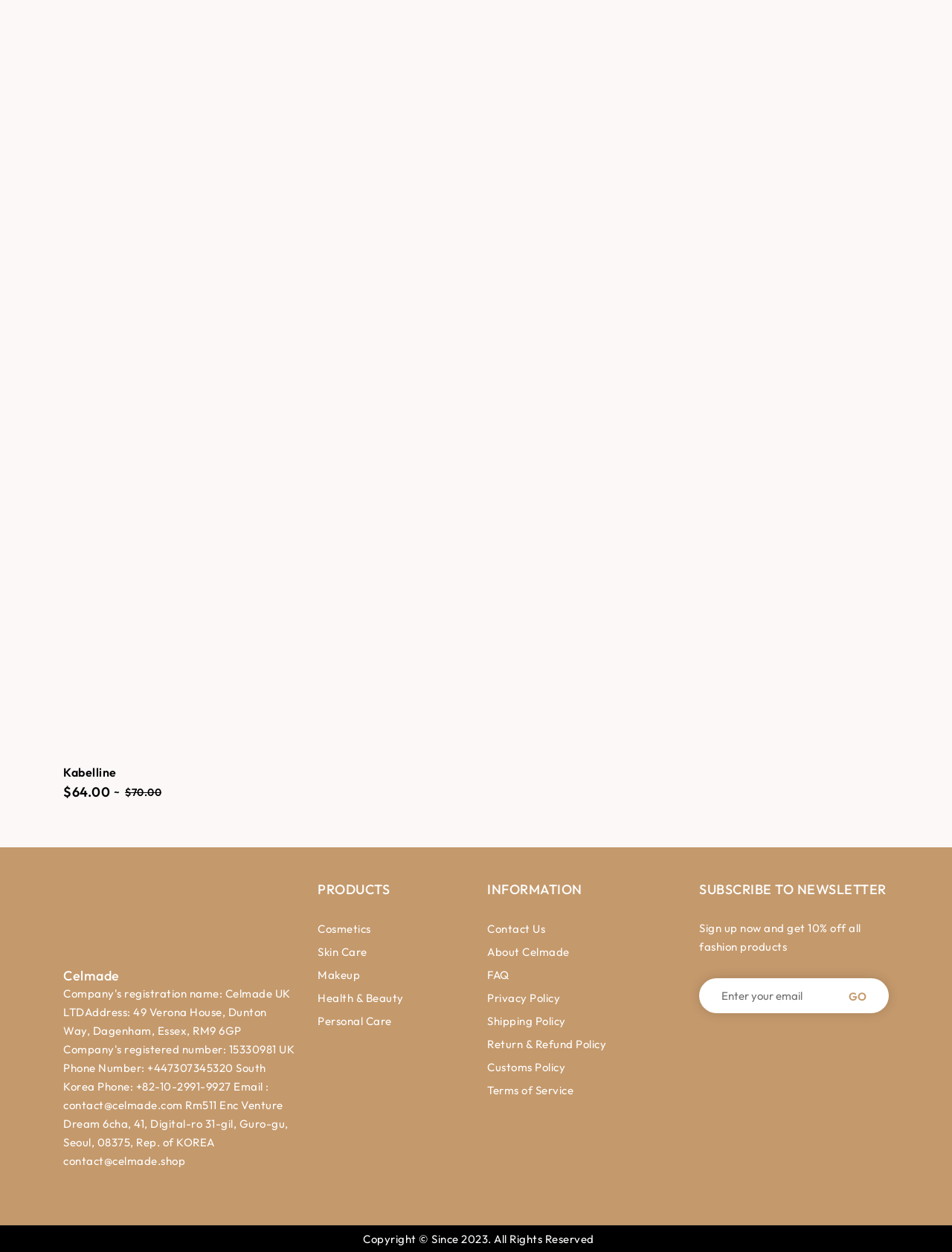Please identify the bounding box coordinates of the element that needs to be clicked to perform the following instruction: "Click on Kabelline".

[0.066, 0.611, 0.122, 0.623]